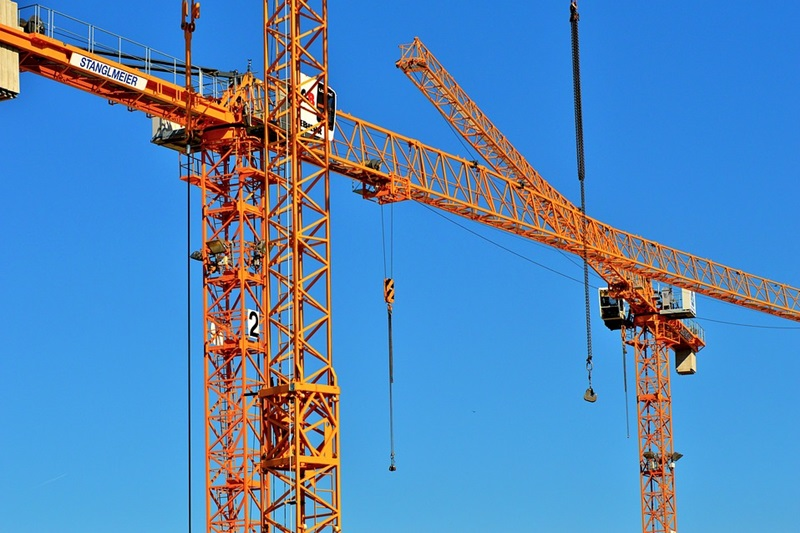What is written on the side of one crane?
Please answer the question with as much detail and depth as you can.

The name 'STANGLMEIER' is prominently displayed on the side of one of the towering construction cranes, likely indicating the manufacturer or owner of the crane.